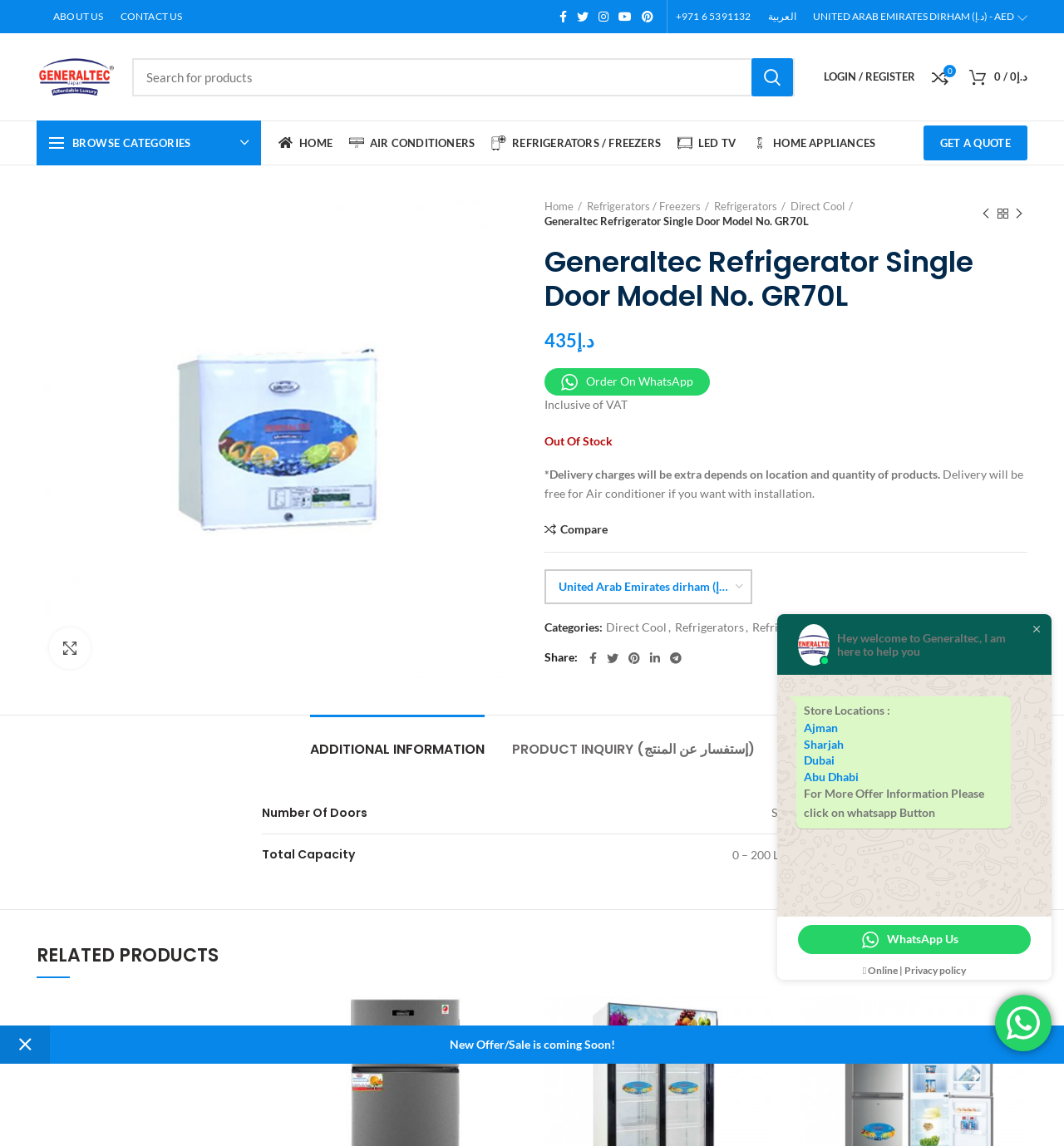What is the status of the Generaltec Refrigerator Single Door Model No. GR70L?
Based on the visual, give a brief answer using one word or a short phrase.

Out Of Stock